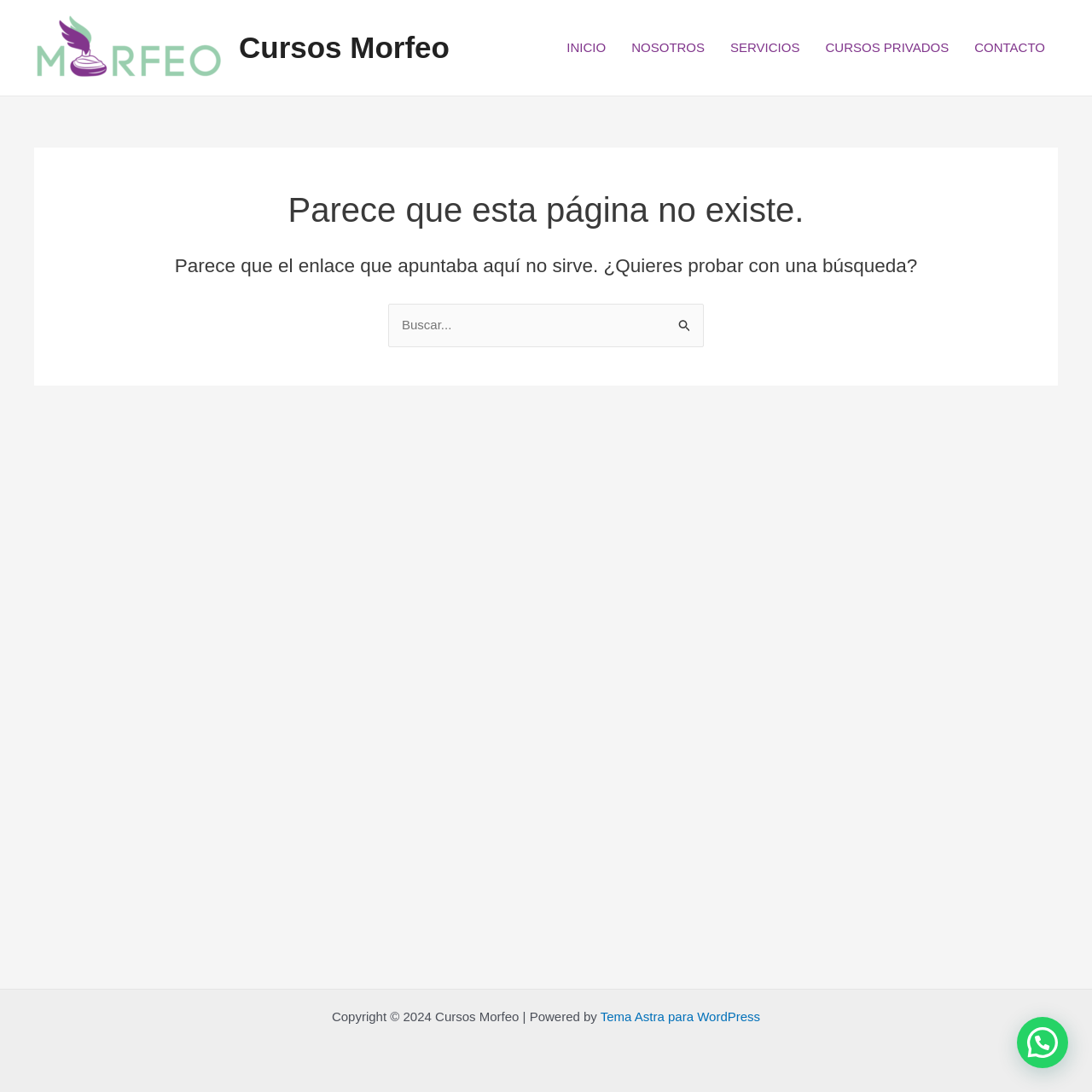Extract the main heading from the webpage content.

Parece que esta página no existe.